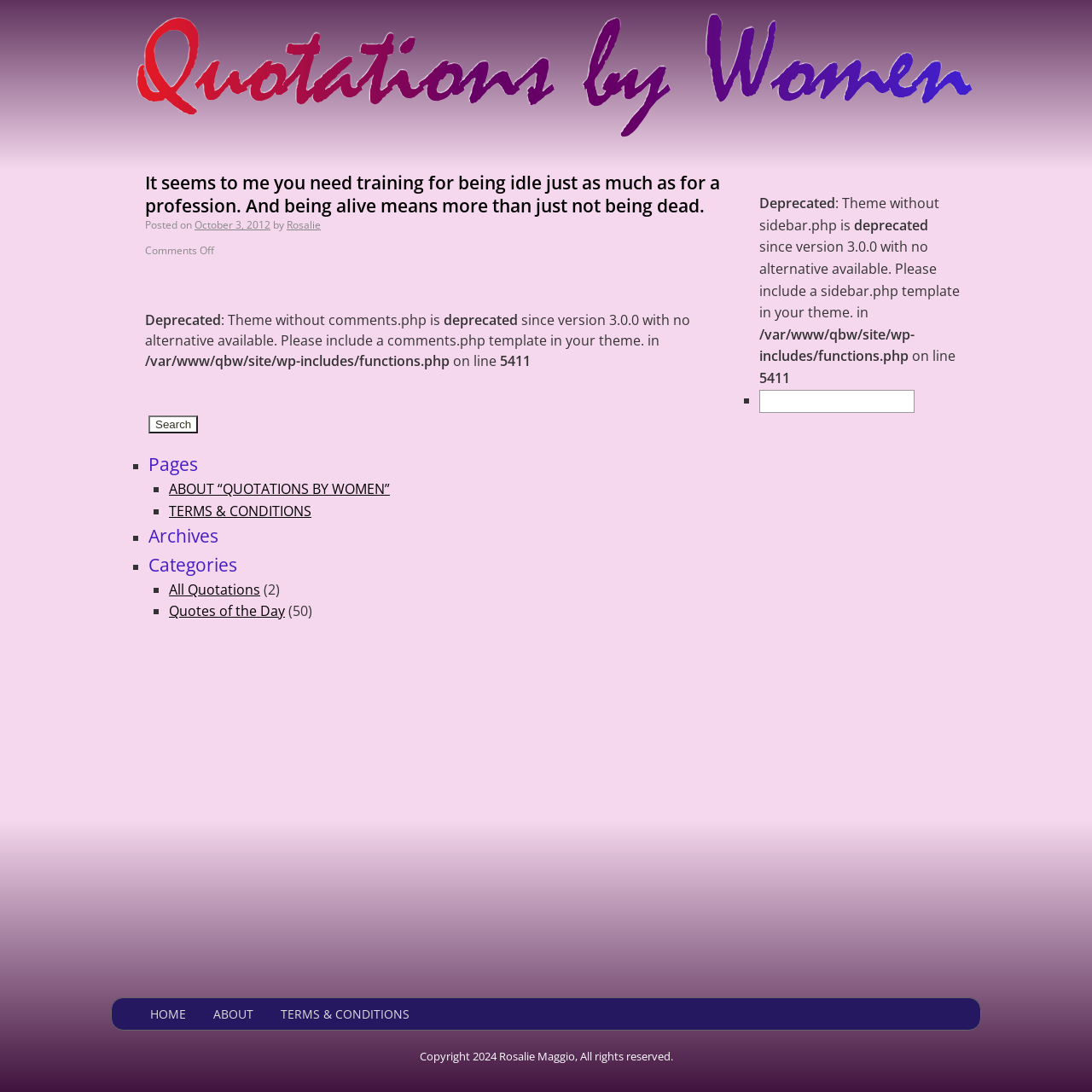Using the given description, provide the bounding box coordinates formatted as (top-left x, top-left y, bottom-right x, bottom-right y), with all values being floating point numbers between 0 and 1. Description: October 3, 2012

[0.178, 0.199, 0.248, 0.213]